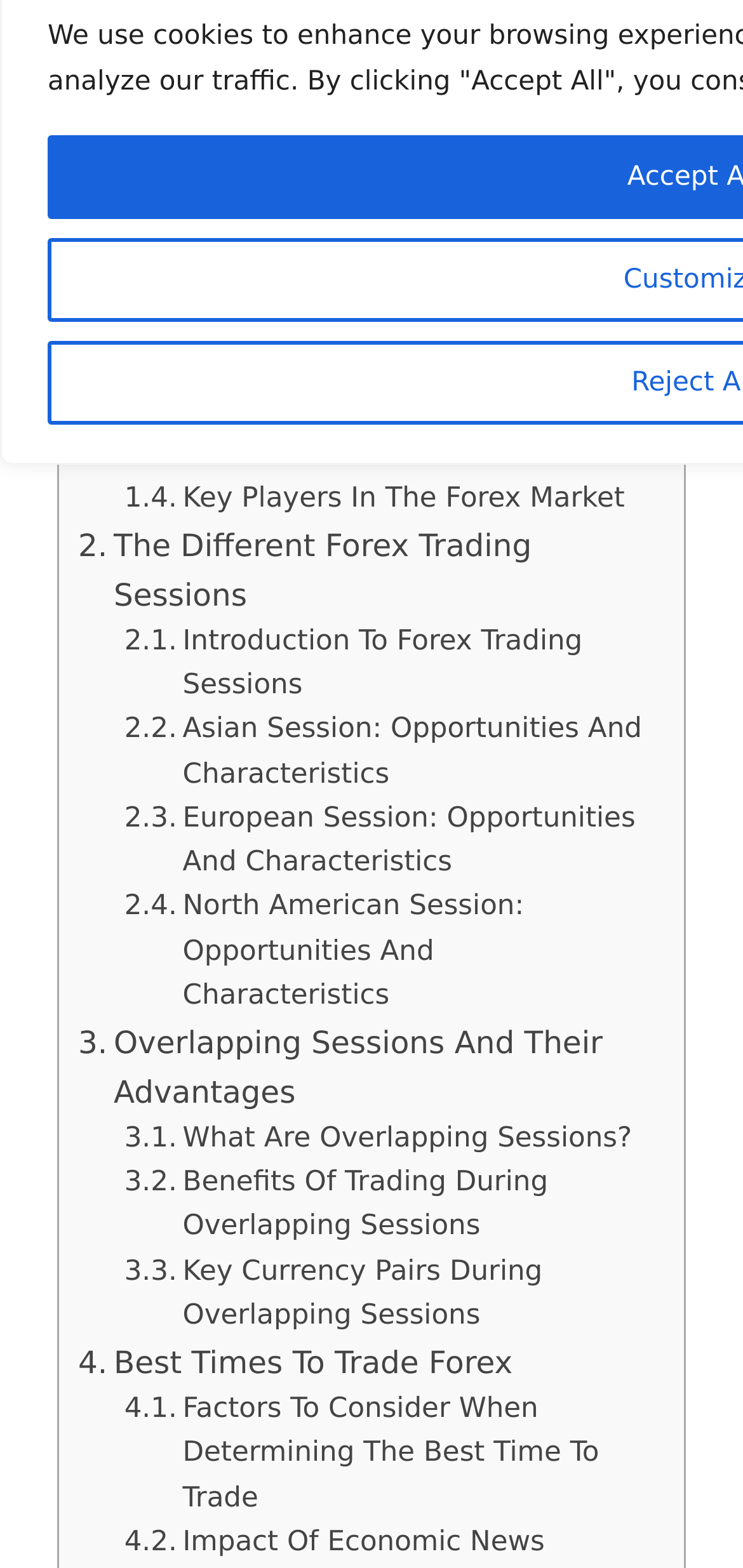Calculate the bounding box coordinates of the UI element given the description: "What Are Overlapping Sessions?".

[0.167, 0.713, 0.851, 0.741]